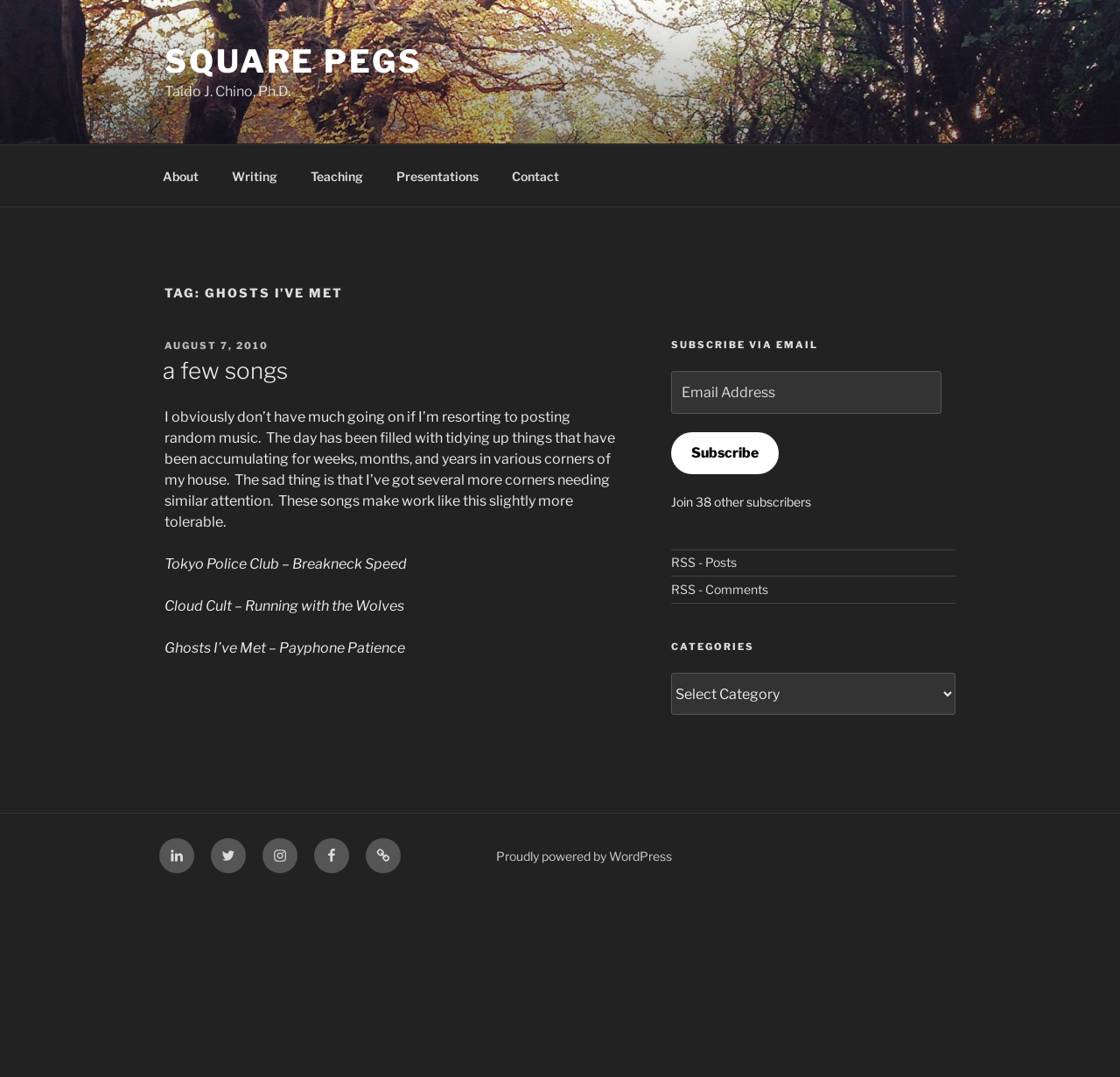Using the elements shown in the image, answer the question comprehensively: What is the purpose of the textbox in the sidebar?

The textbox in the sidebar is used to subscribe to the blog via email. It is located below the 'SUBSCRIBE VIA EMAIL' heading and has a button labeled 'Subscribe' next to it.